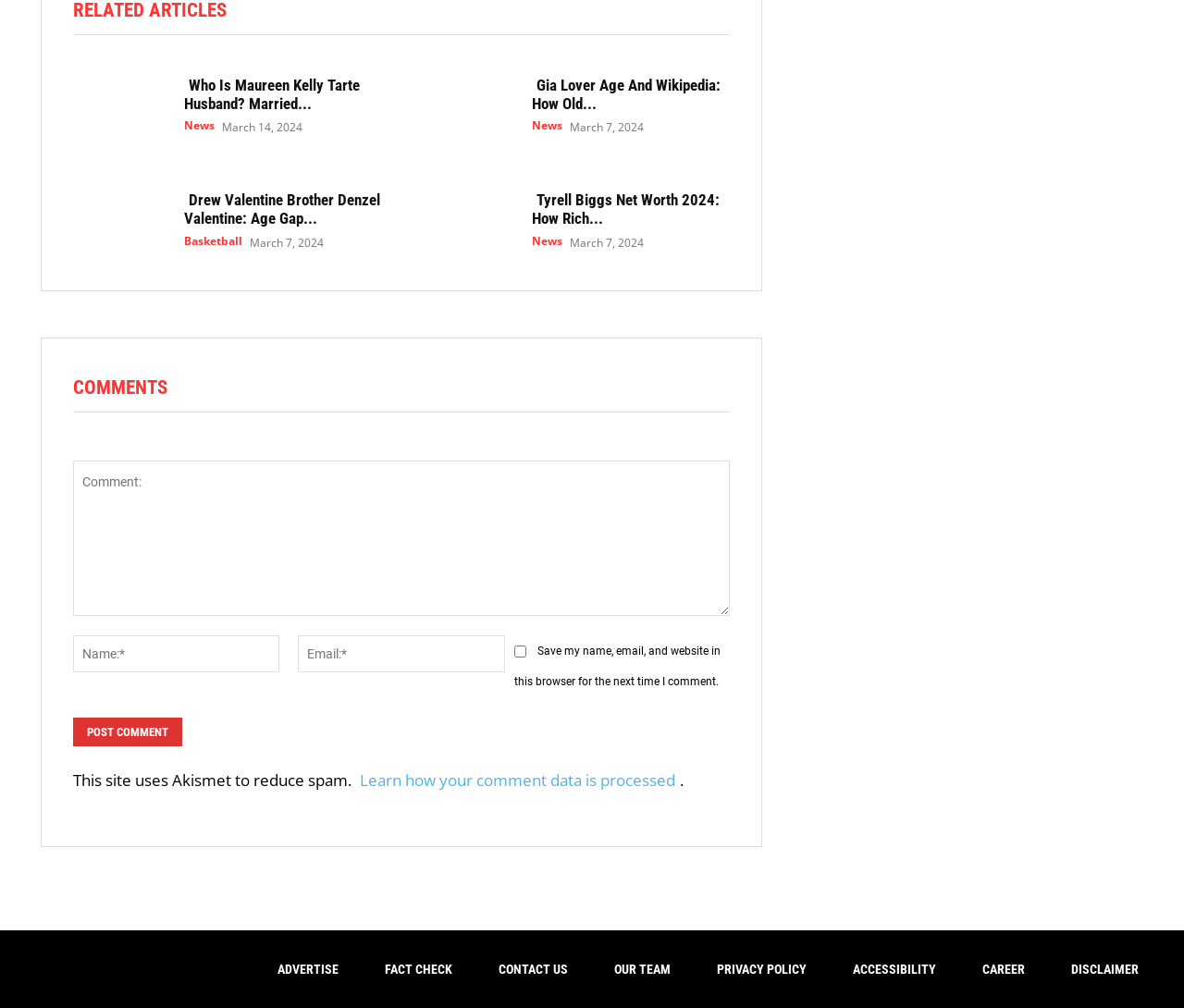What is the function of the 'Post Comment' button?
Please answer using one word or phrase, based on the screenshot.

To submit a comment